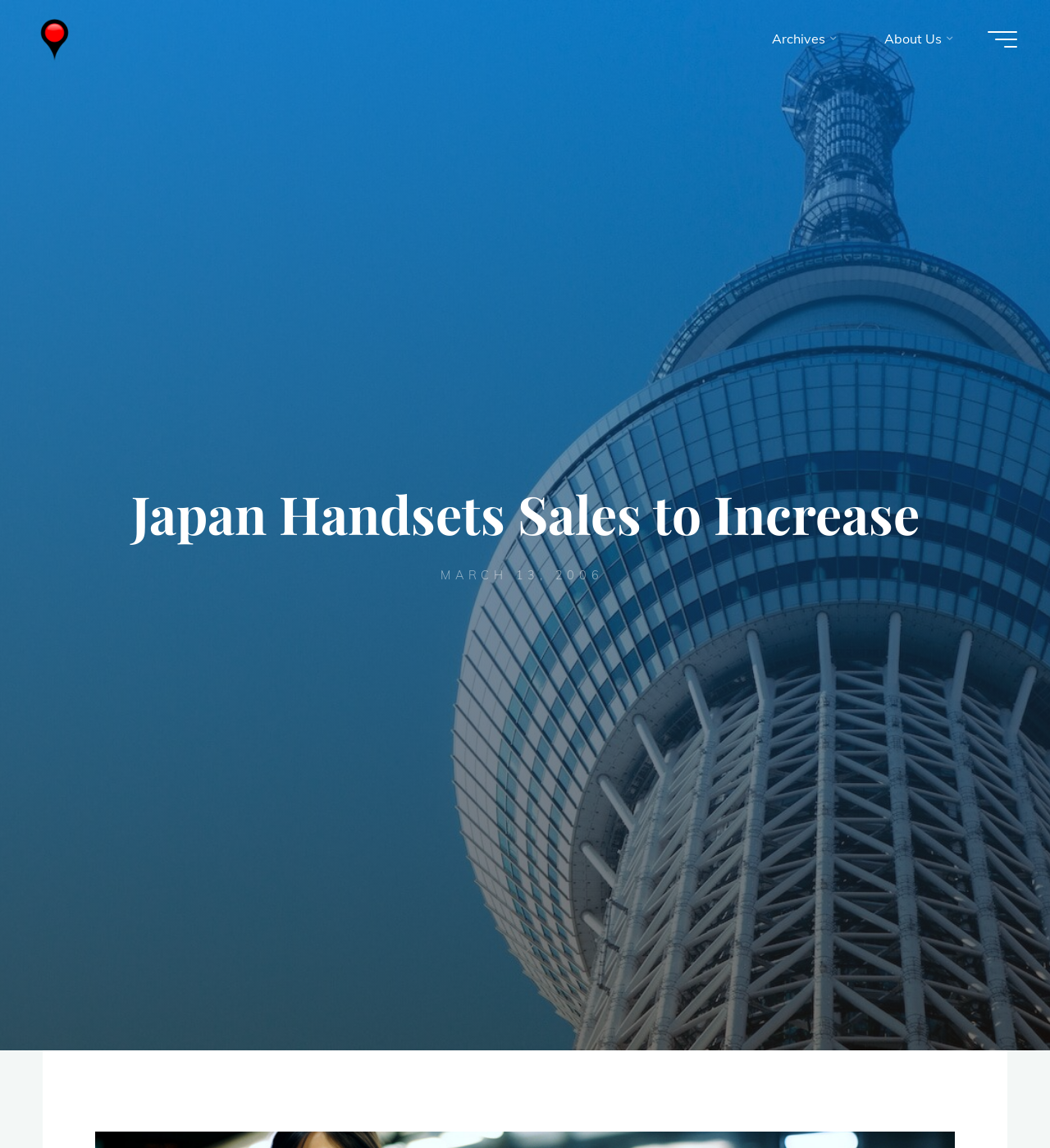Create an elaborate caption that covers all aspects of the webpage.

The webpage is about Japan's mobile-phone shipments, with a focus on the forecasted increase in sales. At the top left, there is a link to "Wireless Watch Japan" accompanied by an image with the same name. Below this, there is another link to "Wireless Watch Japan" with a slightly different position.

On the top right, there is a button labeled "Main menu". Above this, a navigation menu labeled "Top Menu" spans across the top of the page, containing links to "Archives" and "About Us" with a Japanese character.

In the main content area, there is a heading that reads "Japan Handsets Sales to Increase". Below this, there is a time stamp "MARCH 13, 2006". A "Read more" button is positioned to the right of the heading, with a link to an unknown destination above it.

At the bottom right, there is a button labeled "Back to Top", allowing users to quickly navigate to the top of the page.